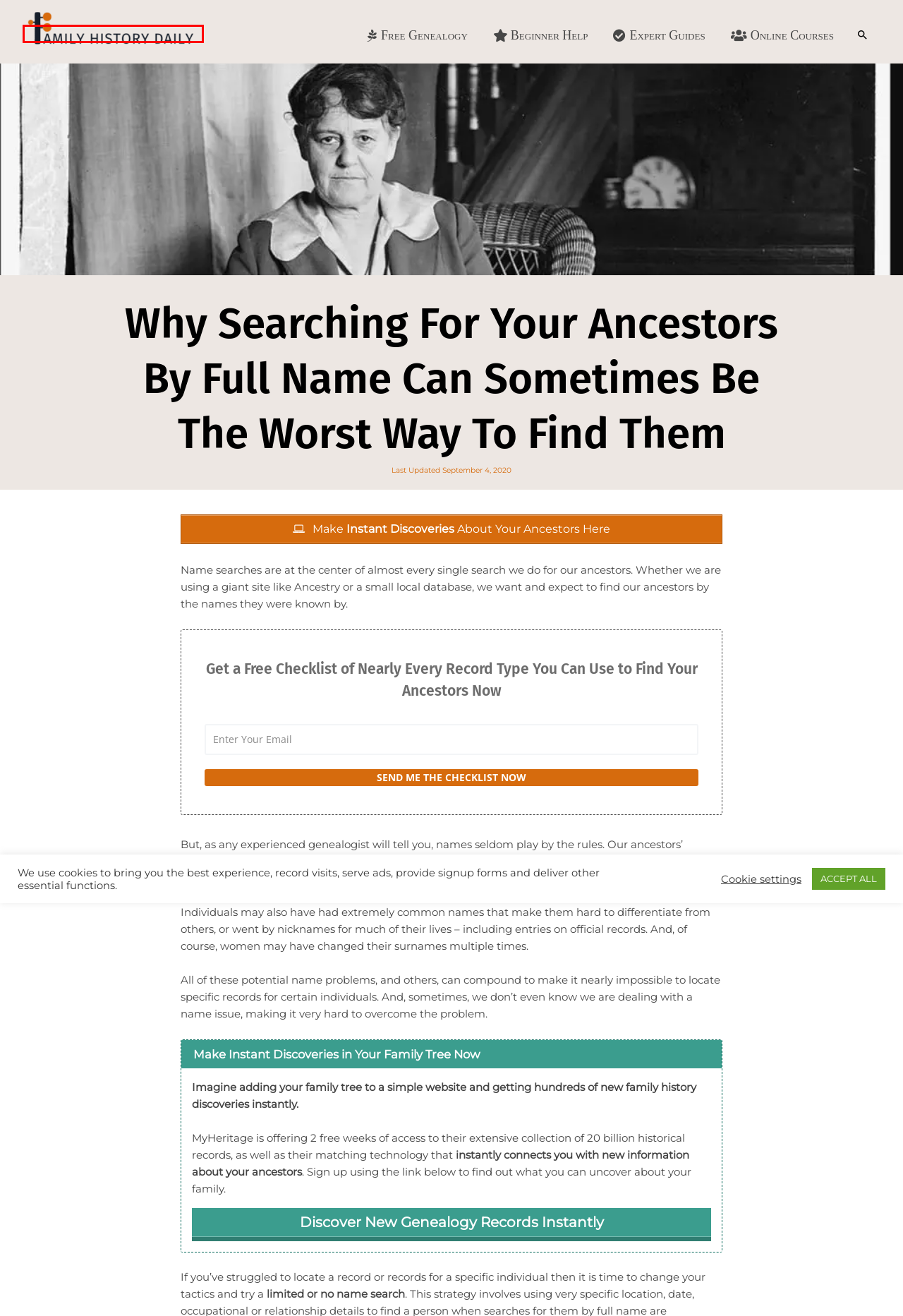Observe the provided screenshot of a webpage that has a red rectangle bounding box. Determine the webpage description that best matches the new webpage after clicking the element inside the red bounding box. Here are the candidates:
A. Family History Beginner's Guides | Family History Daily
B. Family History Research Tips and Tricks | Family History Daily
C. FamilySearch.org
D. Free Genealogy Sites and Resources | Family History Daily
E. Family History Daily - Genealogy Research Made Simple
F. Are You Sure They're Your Ancestors? This Genealogy Blunder is More Common Than Ever
G. Ancestry.com's "Location Traps" Are Causing Researchers to Miss Important Records
H. Genealogy Courses Online - Family History Daily Course Center

E